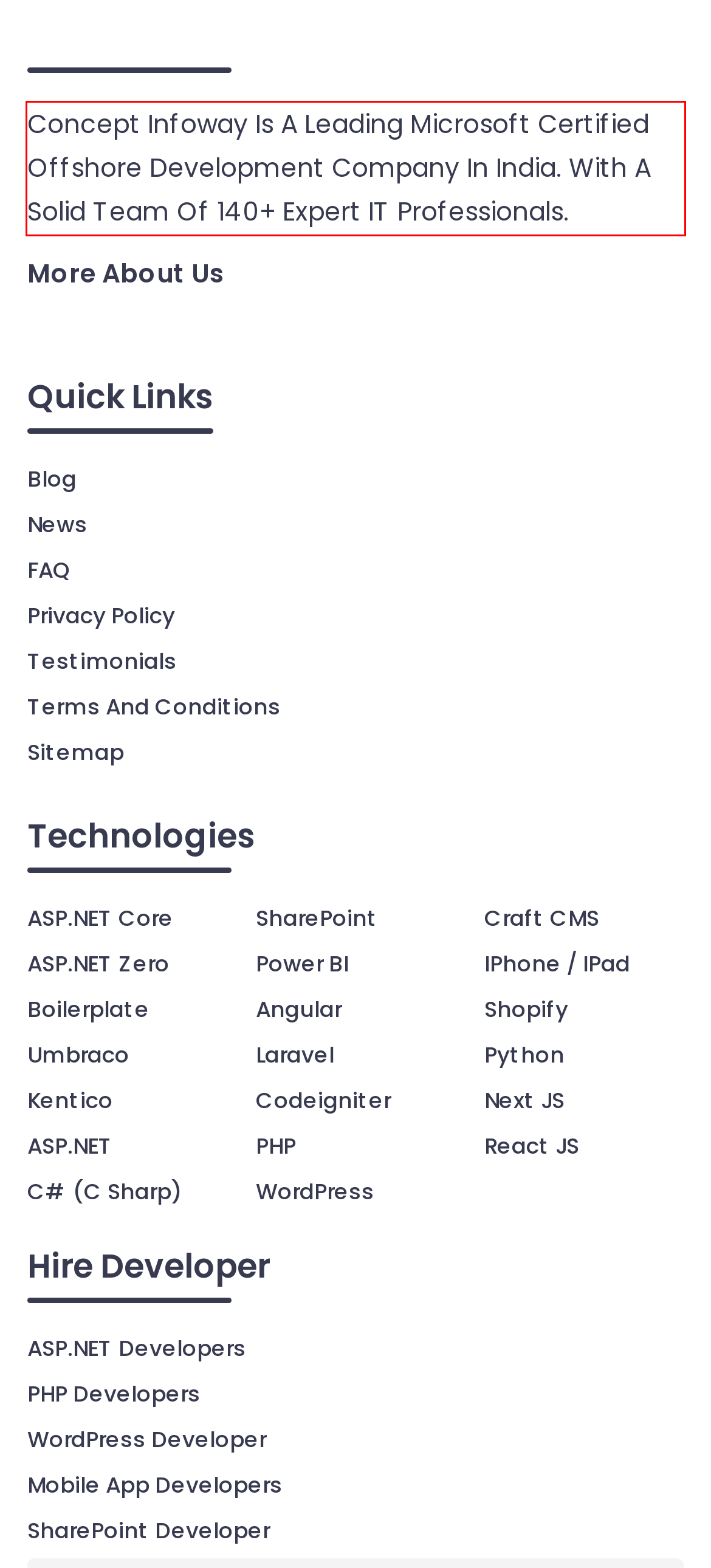You are provided with a screenshot of a webpage that includes a red bounding box. Extract and generate the text content found within the red bounding box.

Concept Infoway Is A Leading Microsoft Certified Offshore Development Company In India. With A Solid Team Of 140+ Expert IT Professionals.